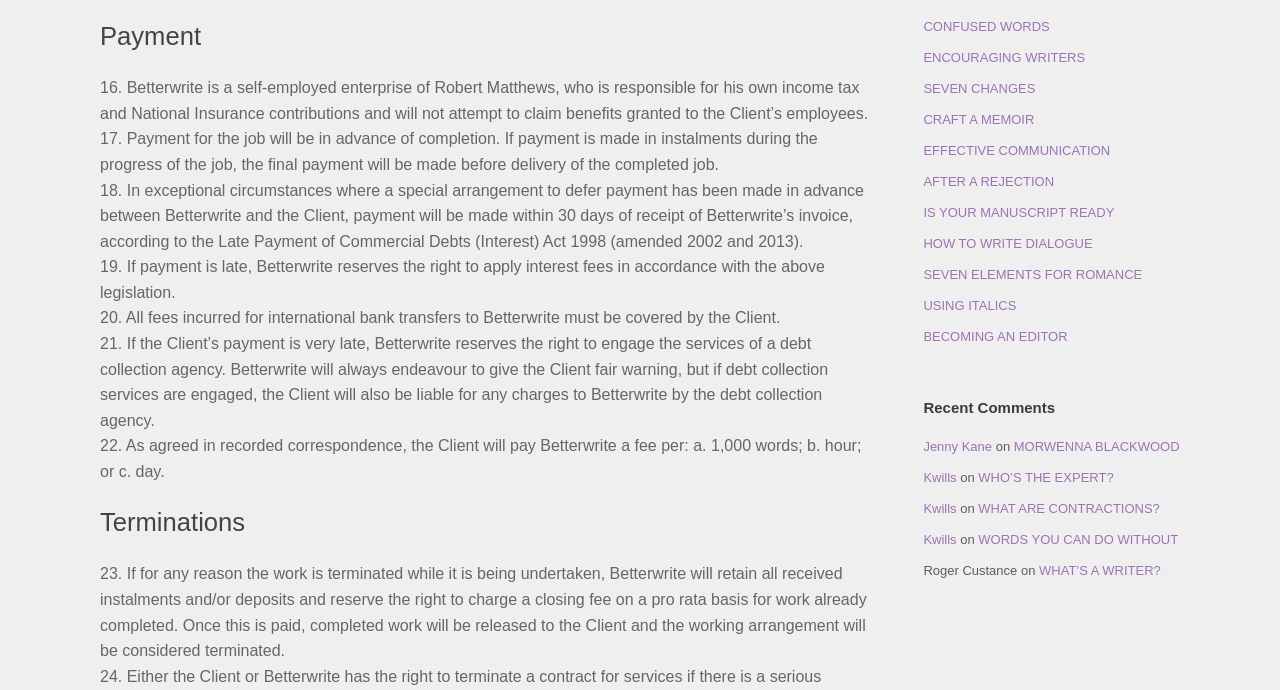Can you find the bounding box coordinates for the UI element given this description: "HOW TO WRITE DIALOGUE"? Provide the coordinates as four float numbers between 0 and 1: [left, top, right, bottom].

[0.721, 0.341, 0.854, 0.363]